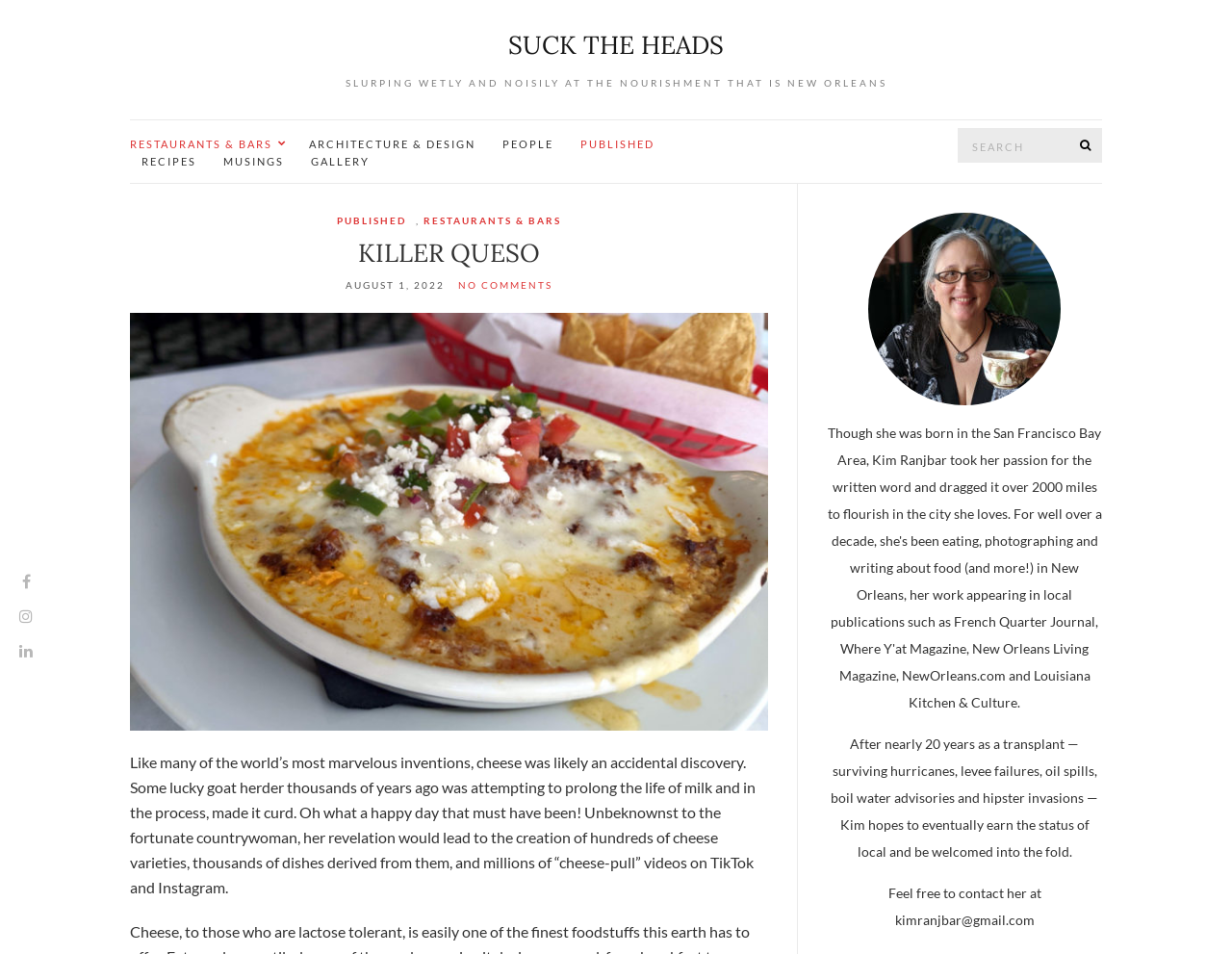What is the name of the author?
Please answer the question with as much detail as possible using the screenshot.

The author's name is mentioned in the text at the bottom of the page, where it says 'Feel free to contact her at kimranjbar@gmail.com', indicating that the author's name is Kim.